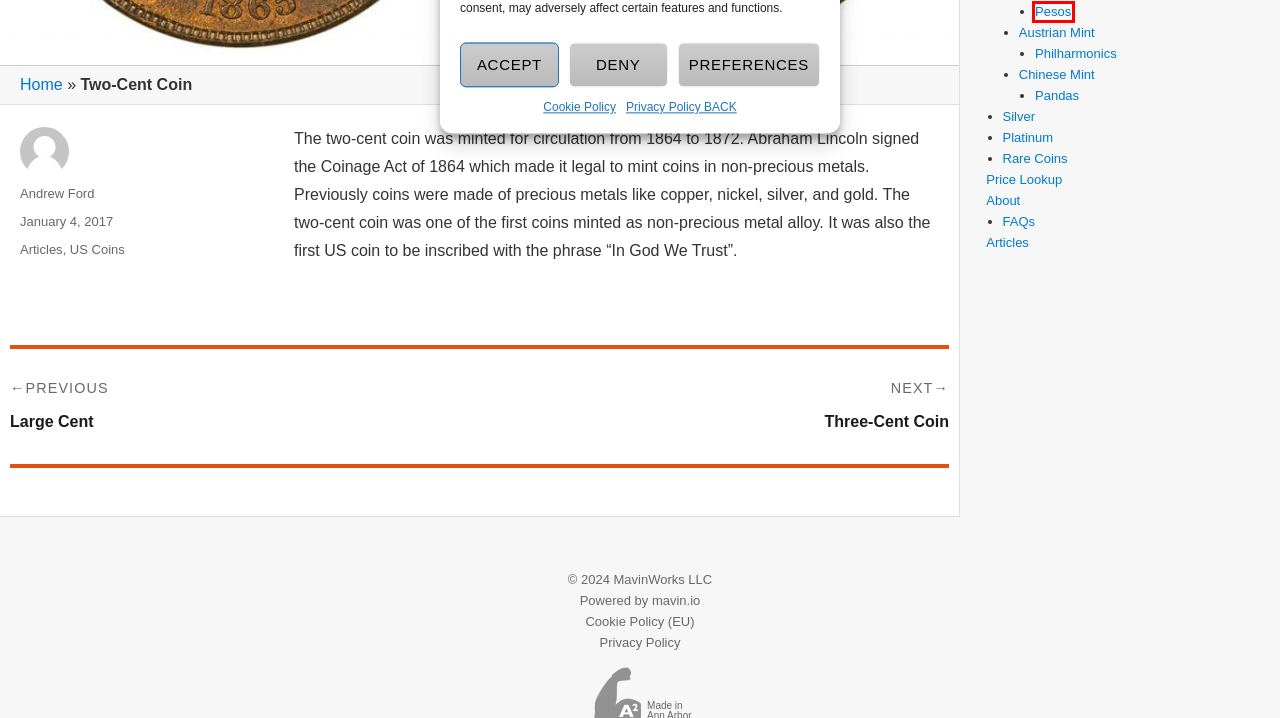Given a screenshot of a webpage with a red bounding box, please pick the webpage description that best fits the new webpage after clicking the element inside the bounding box. Here are the candidates:
A. Large Cent - CoinMavin
B. Privacy Policy - CoinMavin
C. Andrew Ford, Author at CoinMavin
D. Cookie Policy (EU) - CoinMavin
E. US Coins - CoinMavin
F. Three-Cent Coin - CoinMavin
G. Pesos - CoinMavin
H. MAVIN | A Price Guide for Everything

G